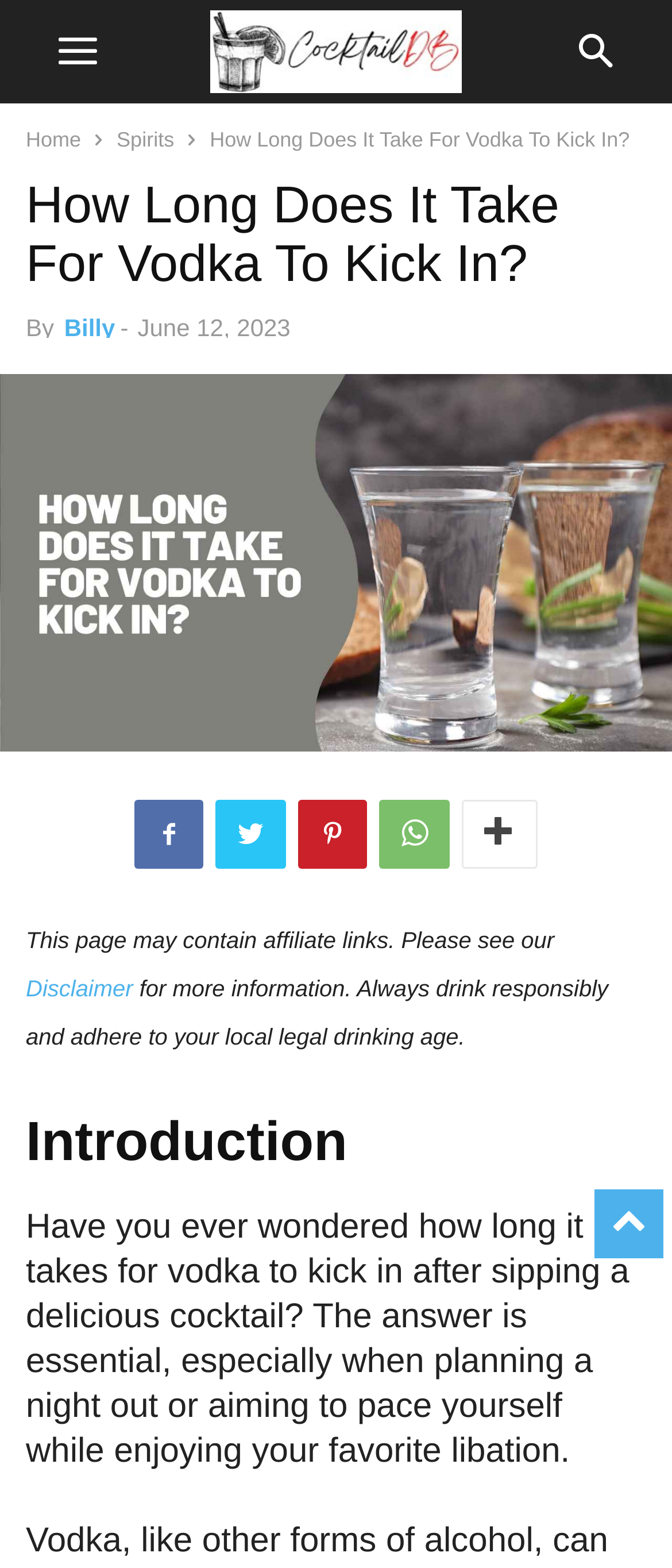Given the description of a UI element: "Home", identify the bounding box coordinates of the matching element in the webpage screenshot.

None